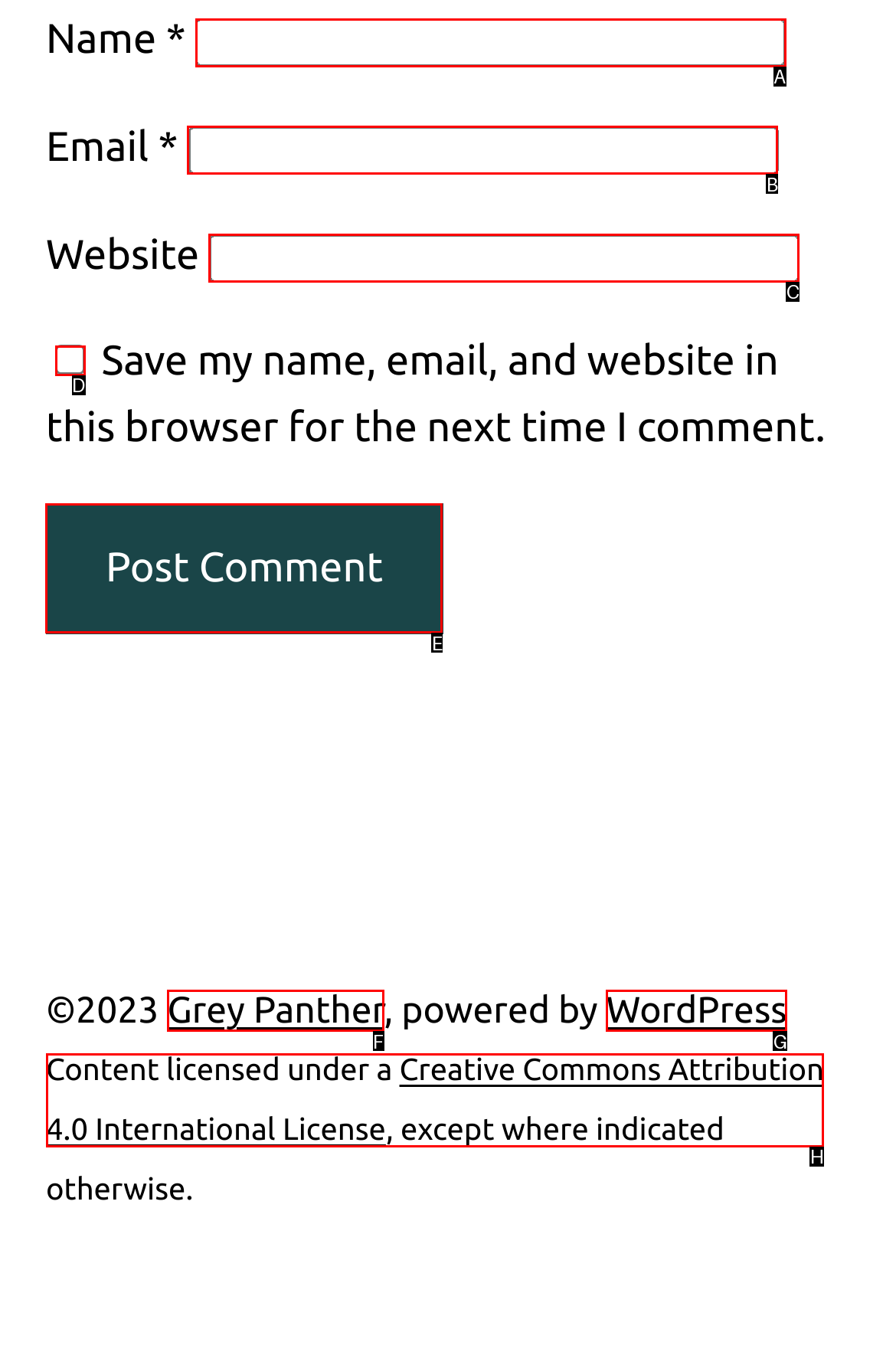Identify the letter of the option to click in order to Post a comment. Answer with the letter directly.

E